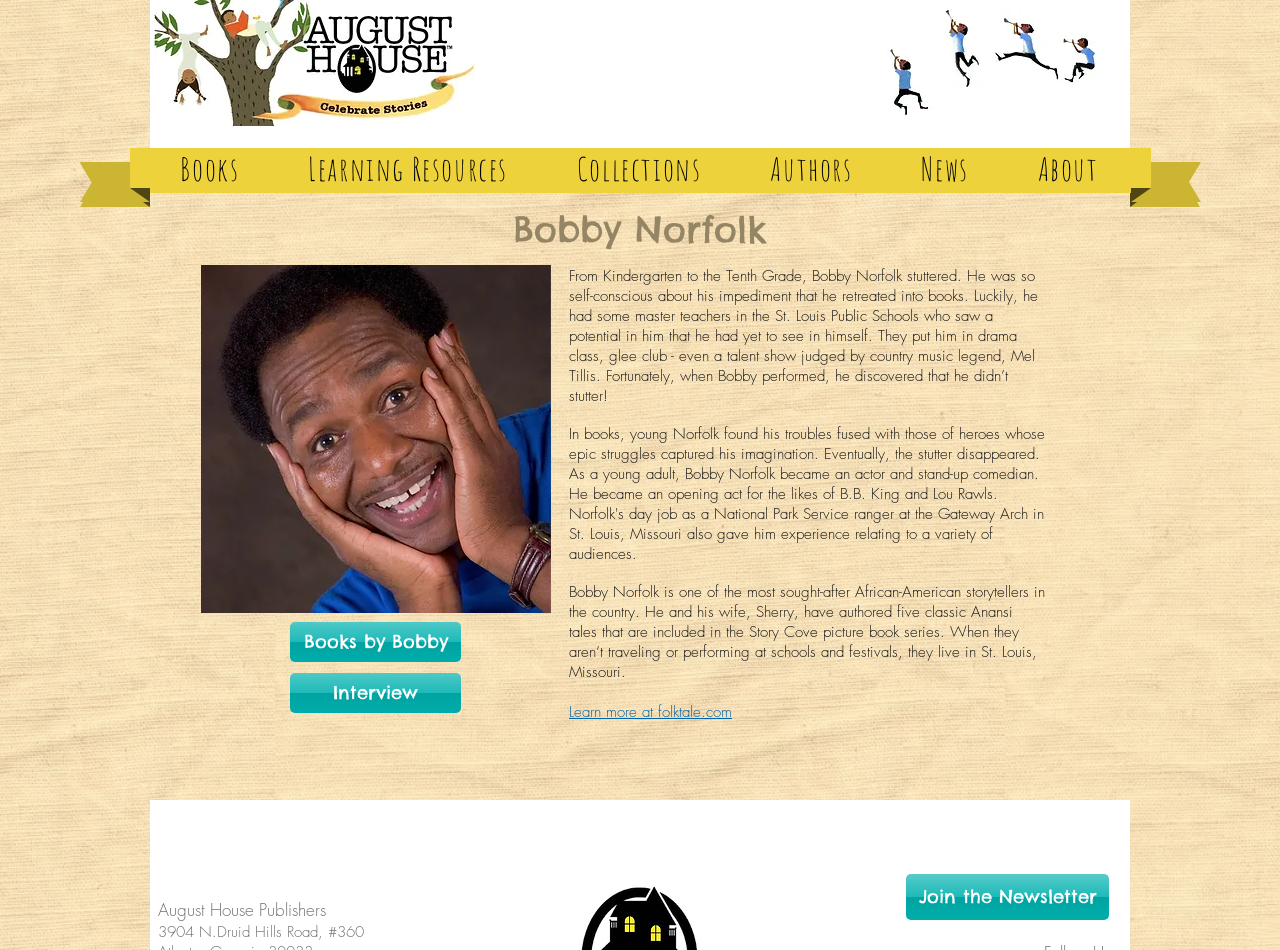How many images are there on this webpage?
Ensure your answer is thorough and detailed.

The answer can be found by examining the image elements on the webpage. There are three image elements: the August House Logo, the image of Bobby Norfolk, and the image of a man from The Contest Between the Sun and the Wind dancing and blowing a trumpet.